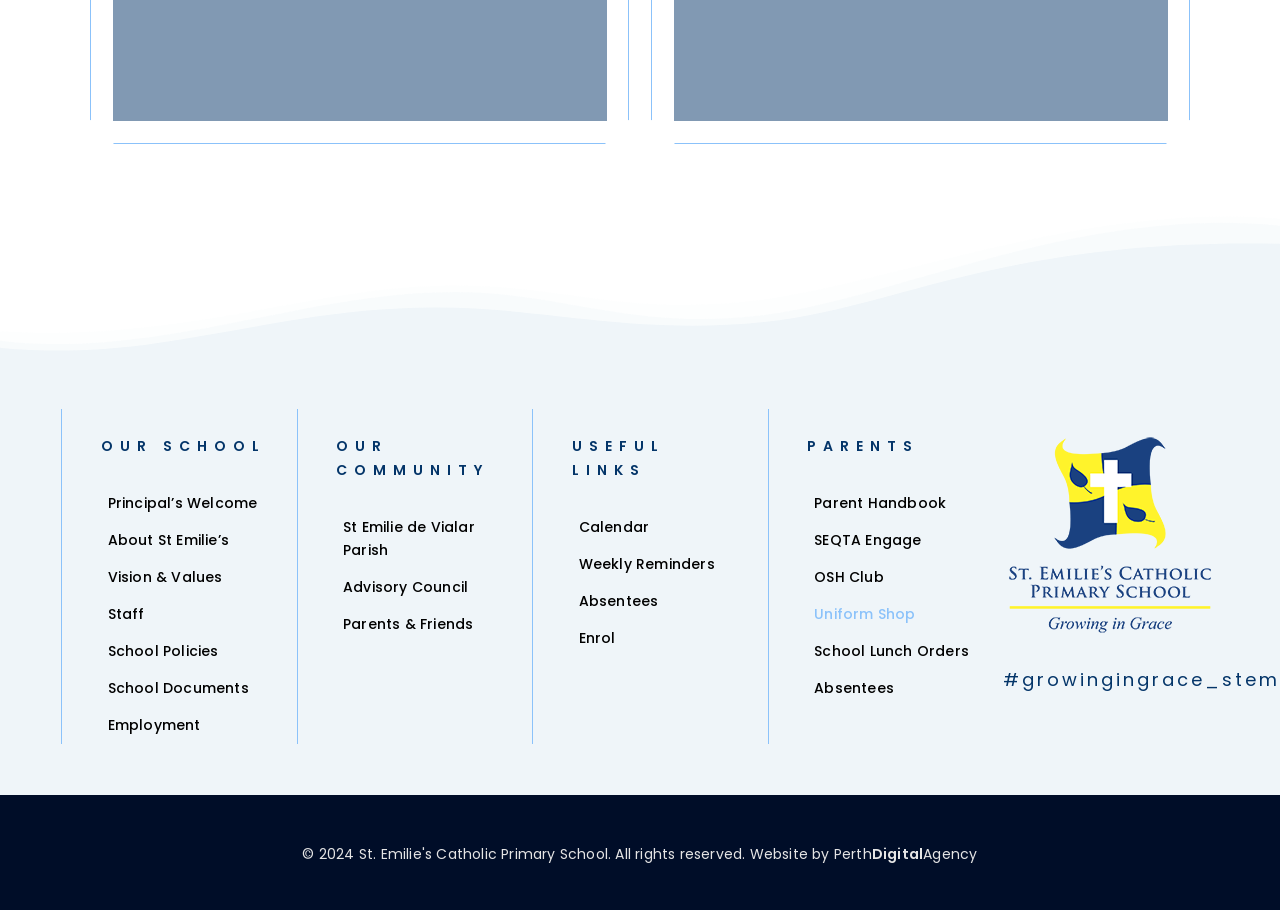Please determine the bounding box coordinates of the section I need to click to accomplish this instruction: "Learn about School Policies".

[0.079, 0.695, 0.216, 0.736]